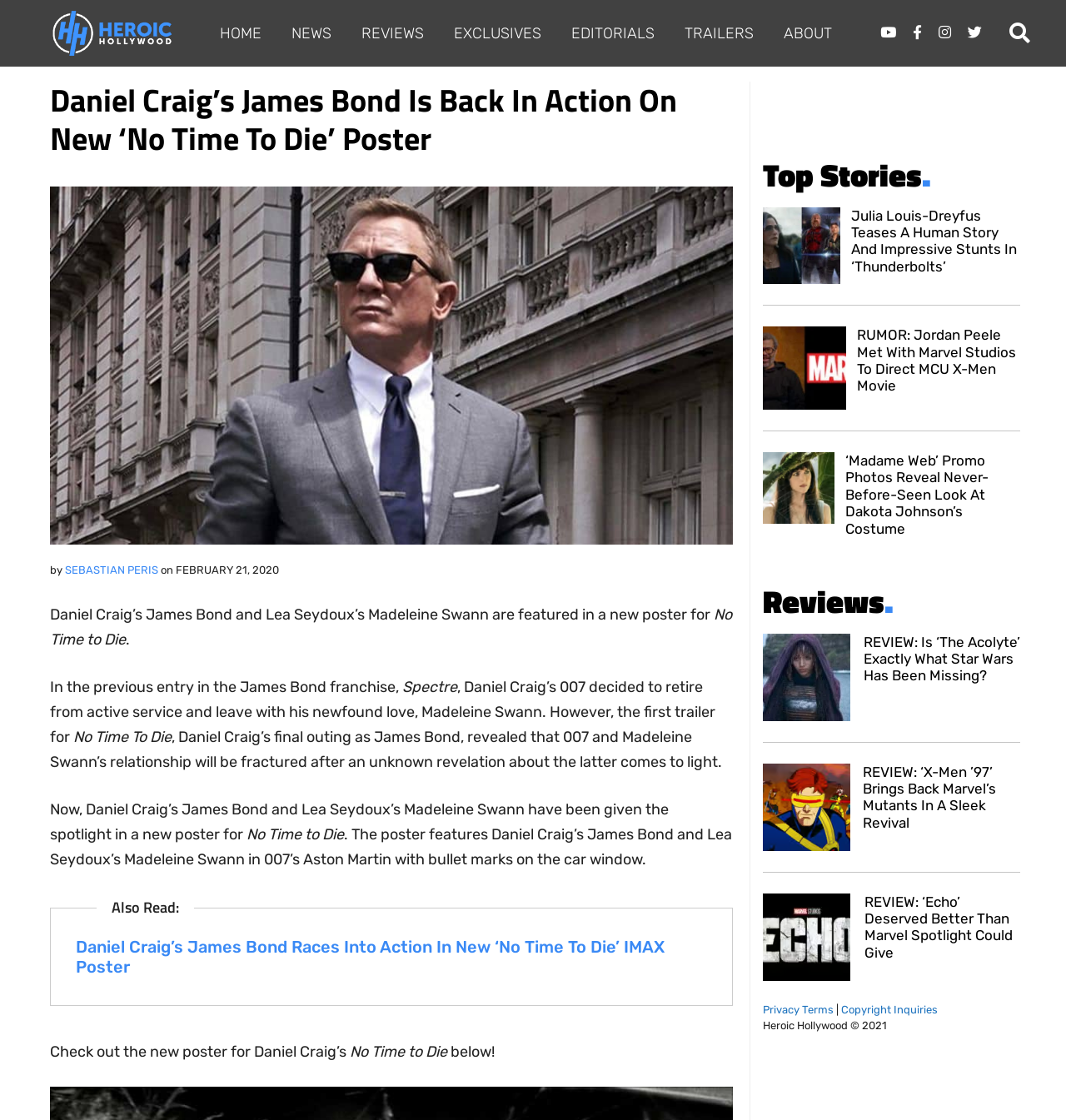Pinpoint the bounding box coordinates of the clickable element needed to complete the instruction: "Search for something". The coordinates should be provided as four float numbers between 0 and 1: [left, top, right, bottom].

[0.812, 0.048, 0.968, 0.091]